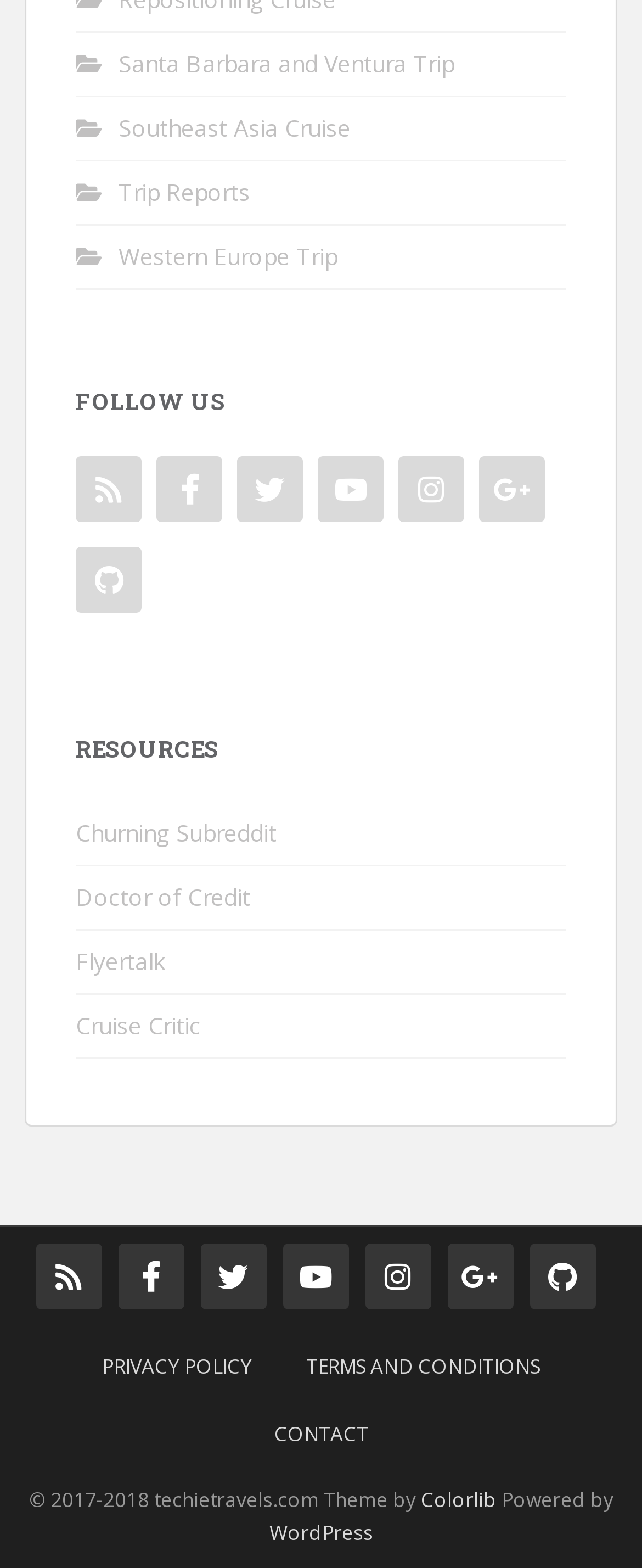Find and indicate the bounding box coordinates of the region you should select to follow the given instruction: "Click on Santa Barbara and Ventura Trip".

[0.185, 0.031, 0.708, 0.051]